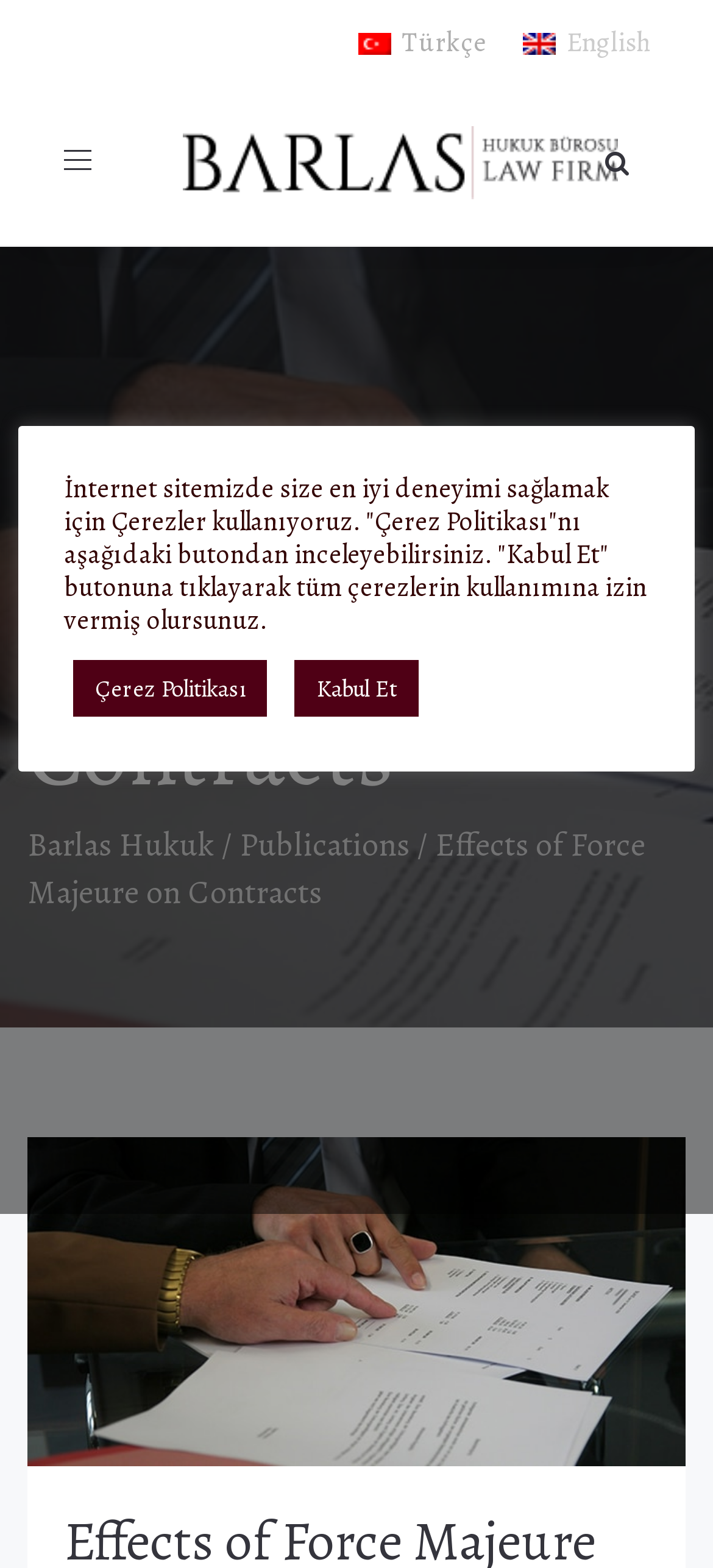Provide the bounding box coordinates of the UI element that matches the description: "Çerez Politikası".

[0.103, 0.42, 0.374, 0.456]